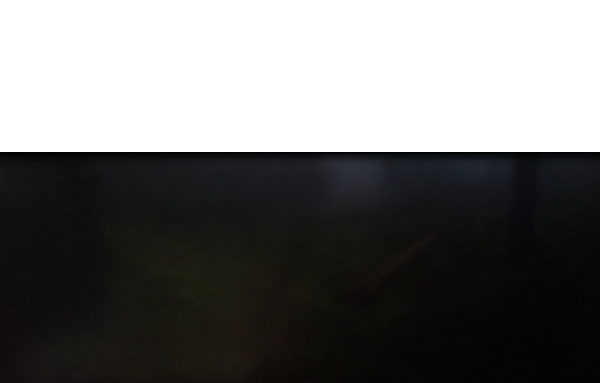What artistic concept is highlighted by the image?
Please provide a single word or phrase as the answer based on the screenshot.

Perception and observation